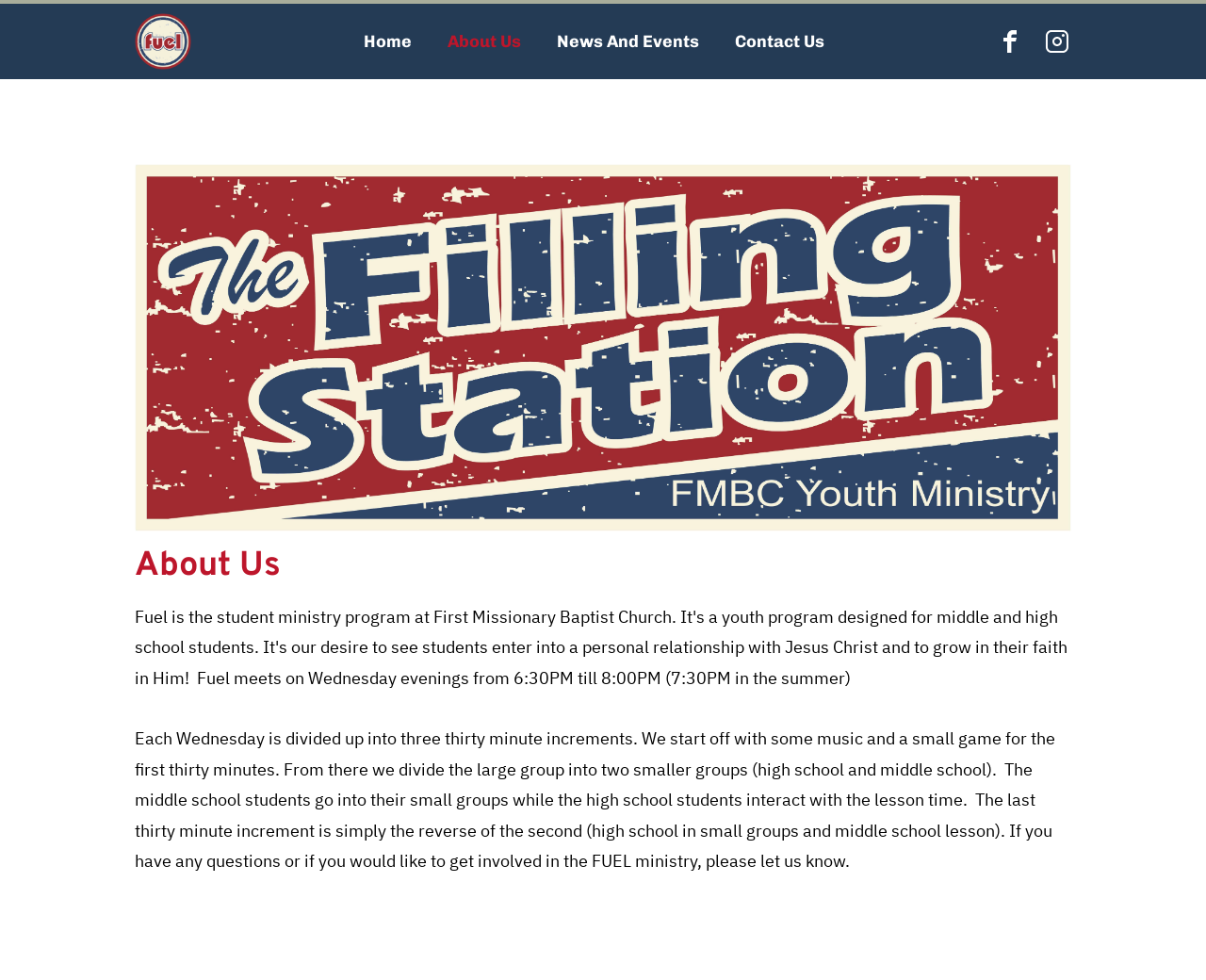What is the first activity on Wednesdays?
Please provide a comprehensive and detailed answer to the question.

According to the text, 'Each Wednesday is divided up into three thirty minute increments. We start off with some music and a small game for the first thirty minutes.' This indicates that the first activity on Wednesdays is music and a small game.